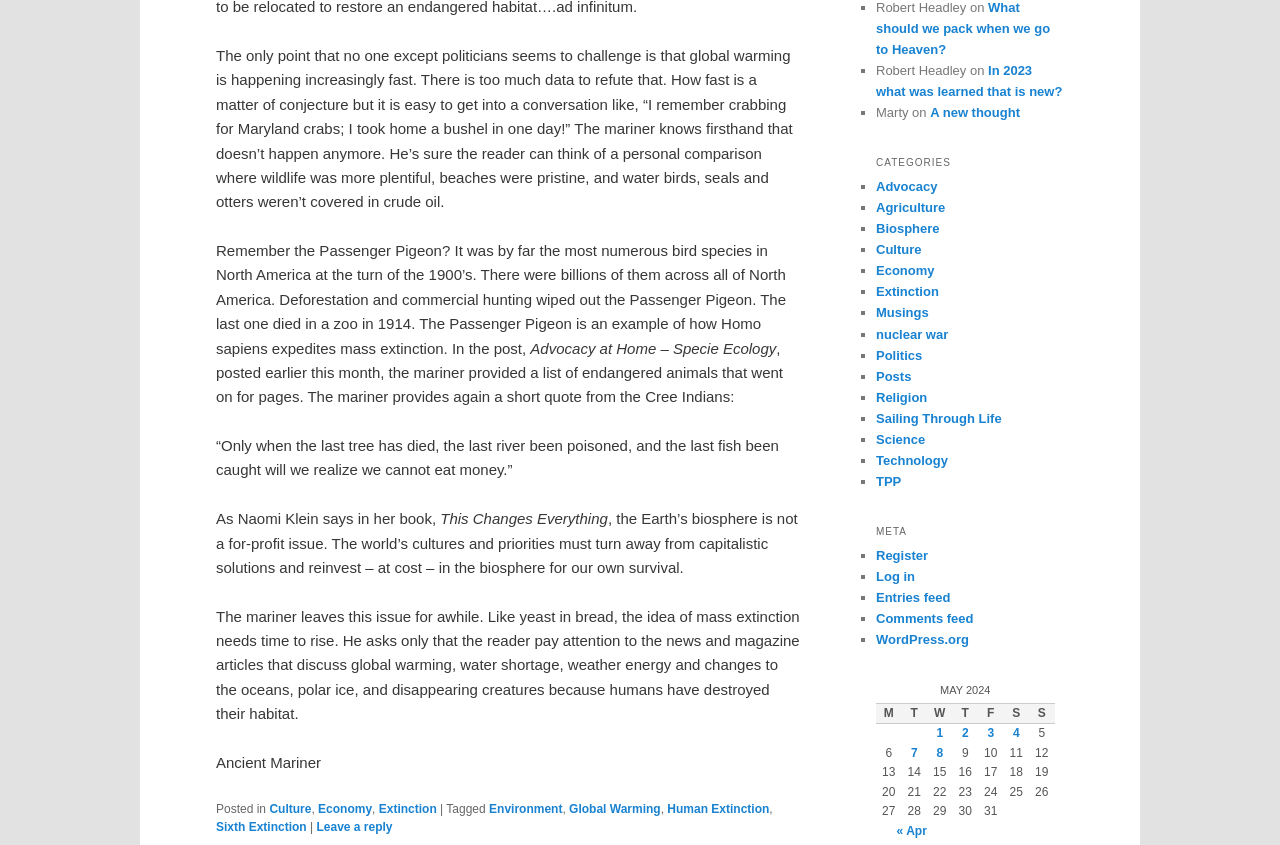Determine the bounding box coordinates of the region that needs to be clicked to achieve the task: "Click the link to read the post In 2023 what was learned that is new?".

[0.684, 0.074, 0.83, 0.117]